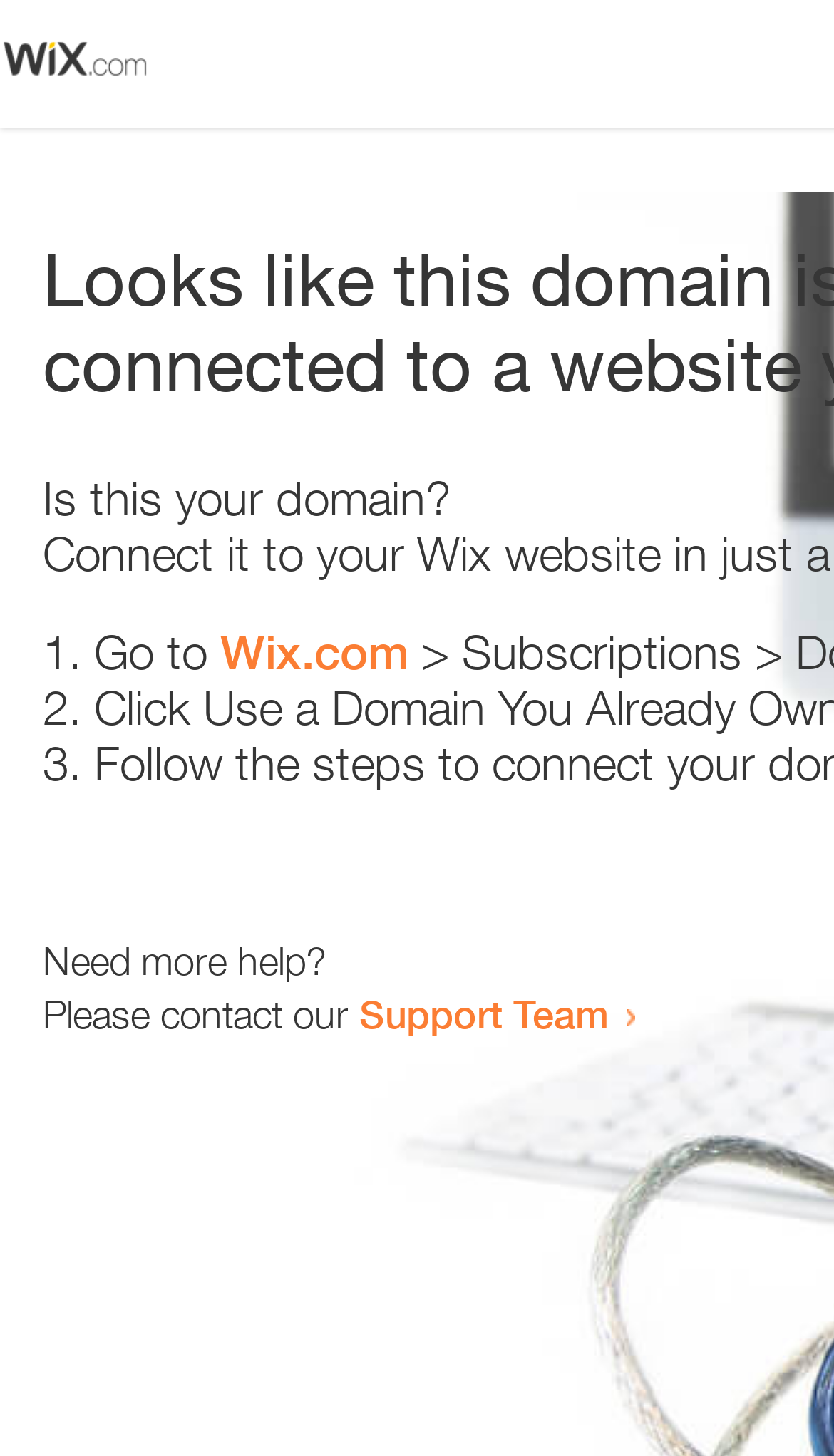Create an elaborate caption for the webpage.

The webpage appears to be an error page, with a small image at the top left corner. Below the image, there is a question "Is this your domain?" in a prominent position. 

To the right of the question, there is a numbered list with three items. The first item starts with "1." and suggests going to "Wix.com". The second item starts with "2." and the third item starts with "3.", but their contents are not specified. 

Further down the page, there is a message "Need more help?" followed by a sentence "Please contact our Support Team" with a link to the Support Team.